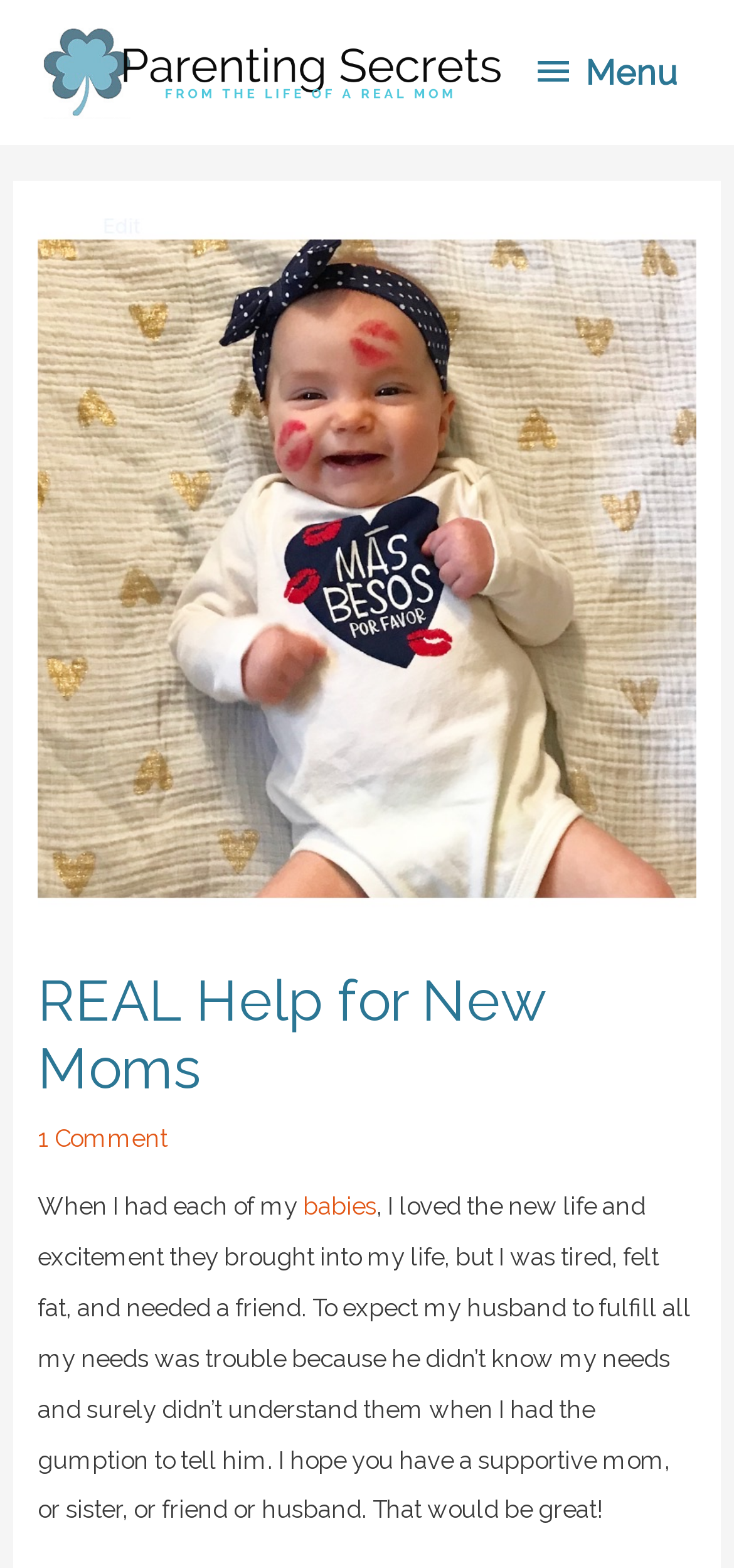Please specify the bounding box coordinates in the format (top-left x, top-left y, bottom-right x, bottom-right y), with values ranging from 0 to 1. Identify the bounding box for the UI component described as follows: babies

[0.413, 0.76, 0.513, 0.778]